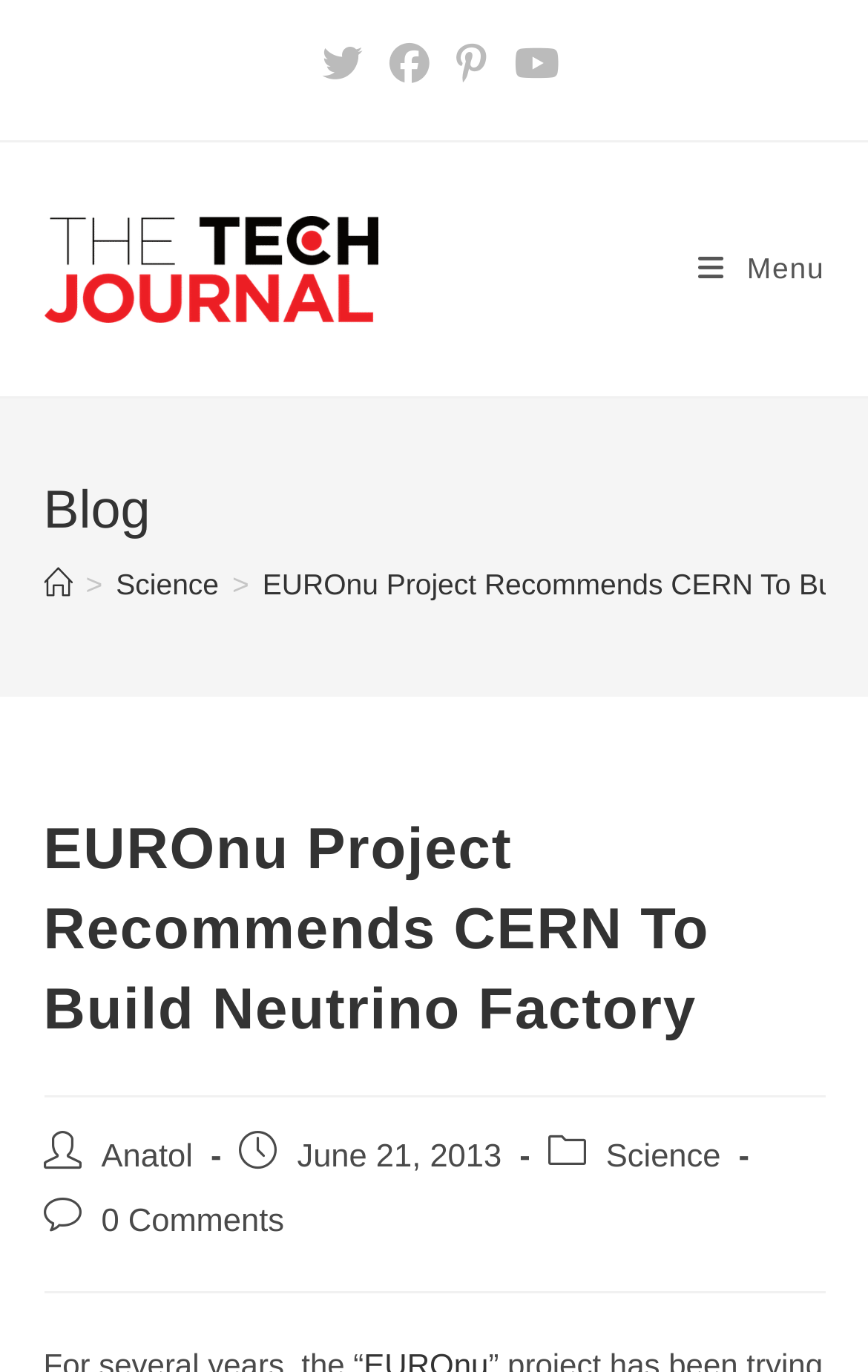Please determine the bounding box coordinates of the element to click on in order to accomplish the following task: "View post author's profile". Ensure the coordinates are four float numbers ranging from 0 to 1, i.e., [left, top, right, bottom].

[0.117, 0.83, 0.222, 0.856]